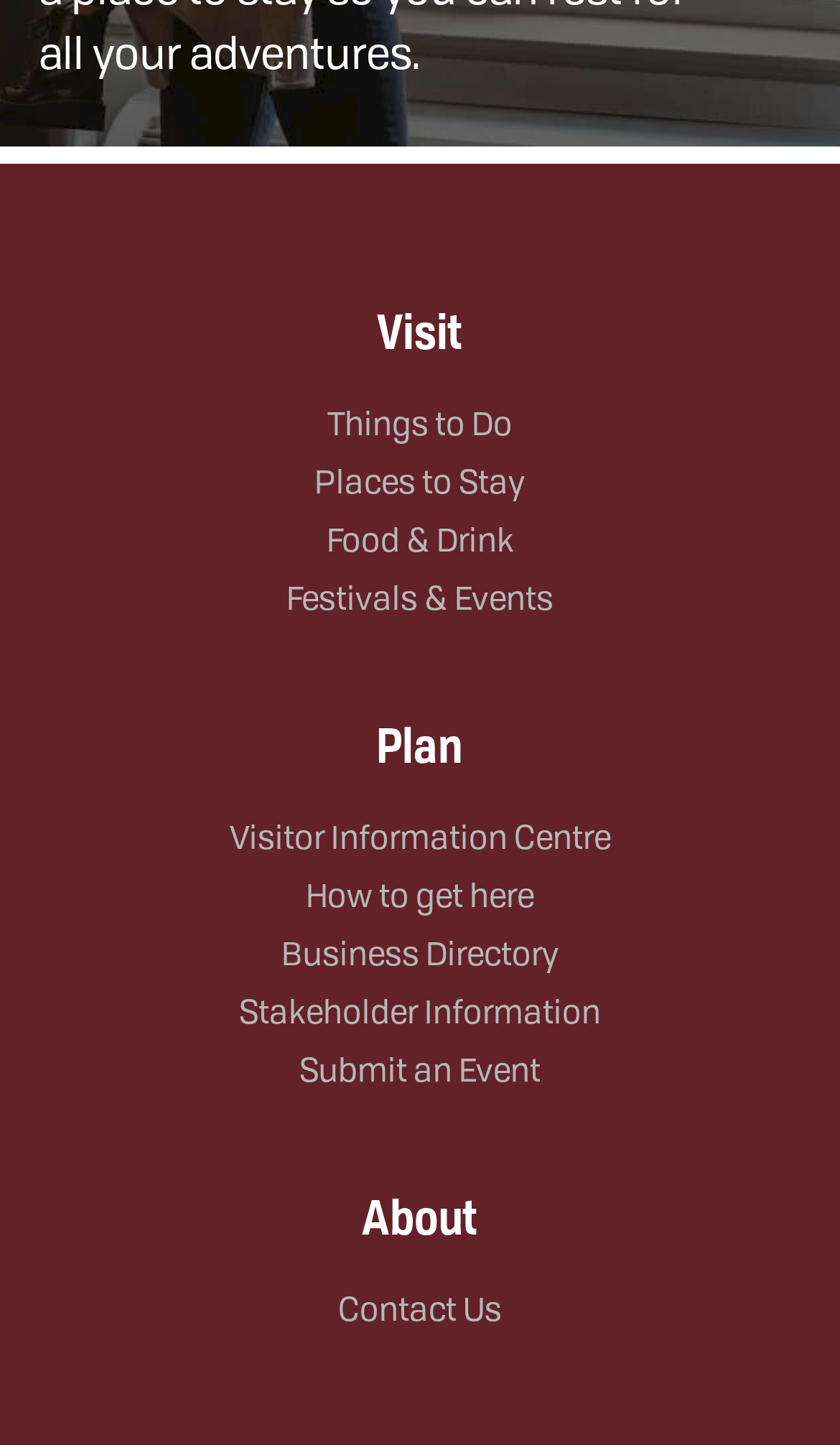Using the given description, provide the bounding box coordinates formatted as (top-left x, top-left y, bottom-right x, bottom-right y), with all values being floating point numbers between 0 and 1. Description: Contact Us

[0.403, 0.892, 0.597, 0.919]